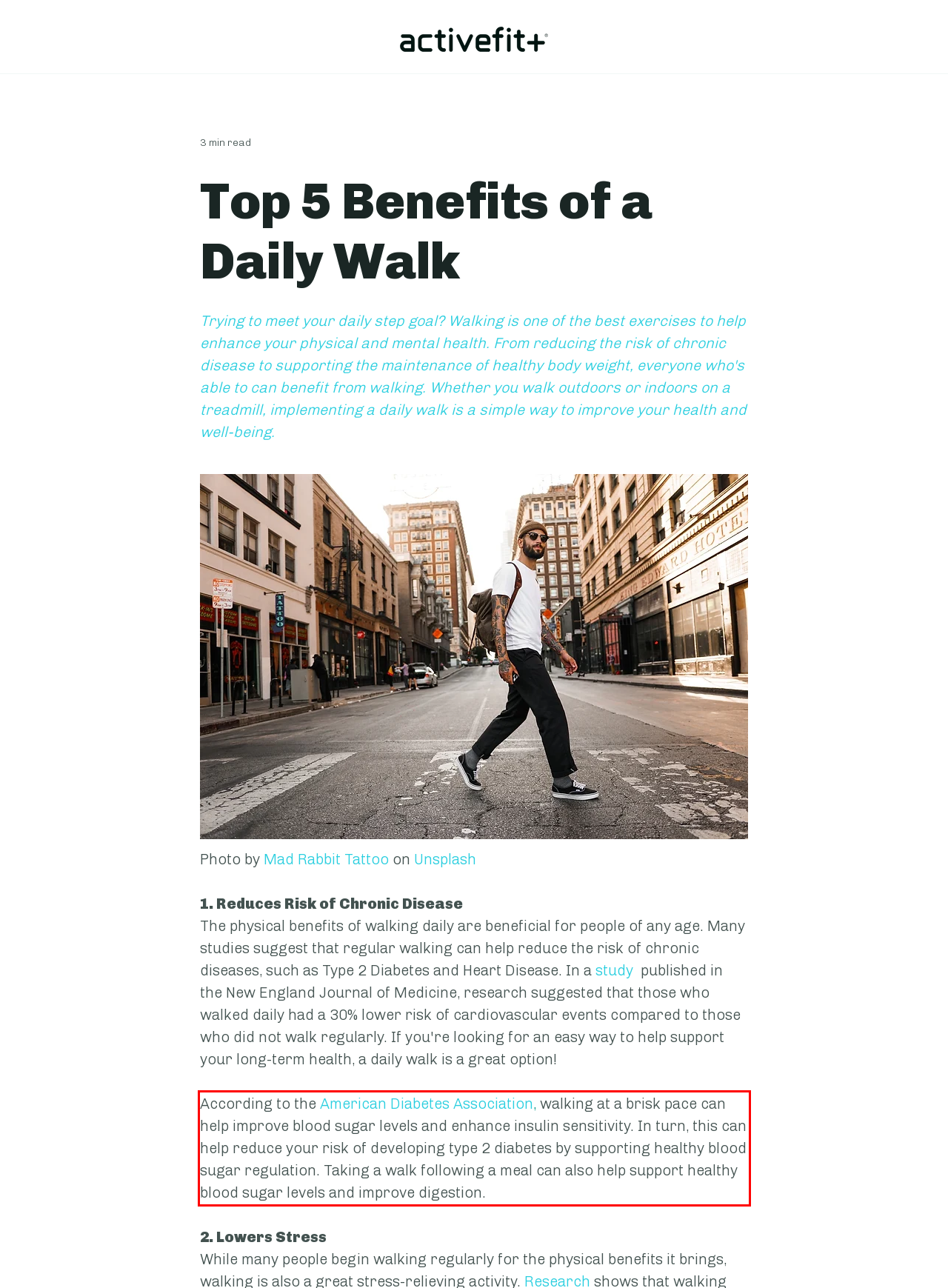Extract and provide the text found inside the red rectangle in the screenshot of the webpage.

According to the American Diabetes Association, walking at a brisk pace can help improve blood sugar levels and enhance insulin sensitivity. In turn, this can help reduce your risk of developing type 2 diabetes by supporting healthy blood sugar regulation. Taking a walk following a meal can also help support healthy blood sugar levels and improve digestion.